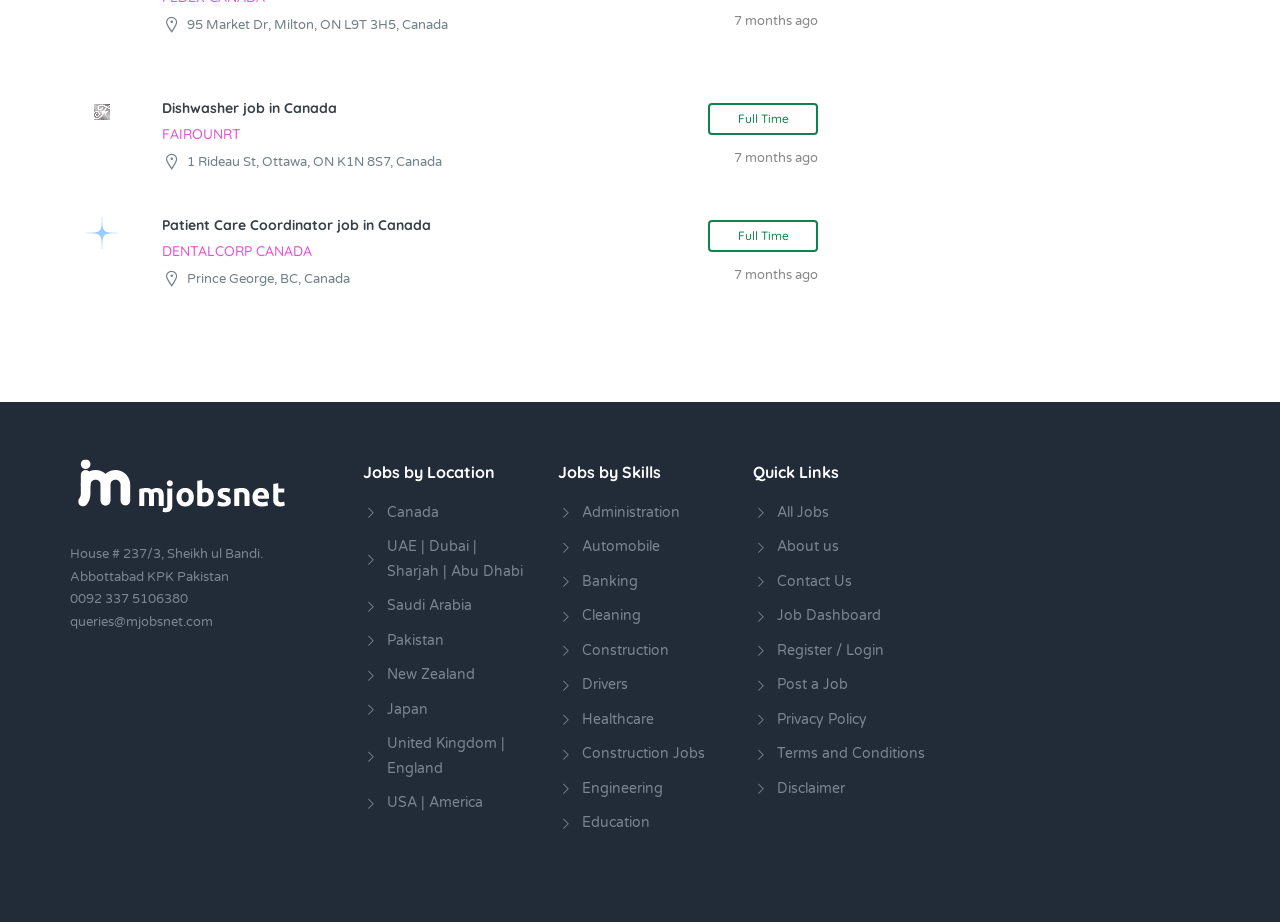Can you find the bounding box coordinates for the element to click on to achieve the instruction: "Contact mJobsNet"?

[0.055, 0.666, 0.166, 0.683]